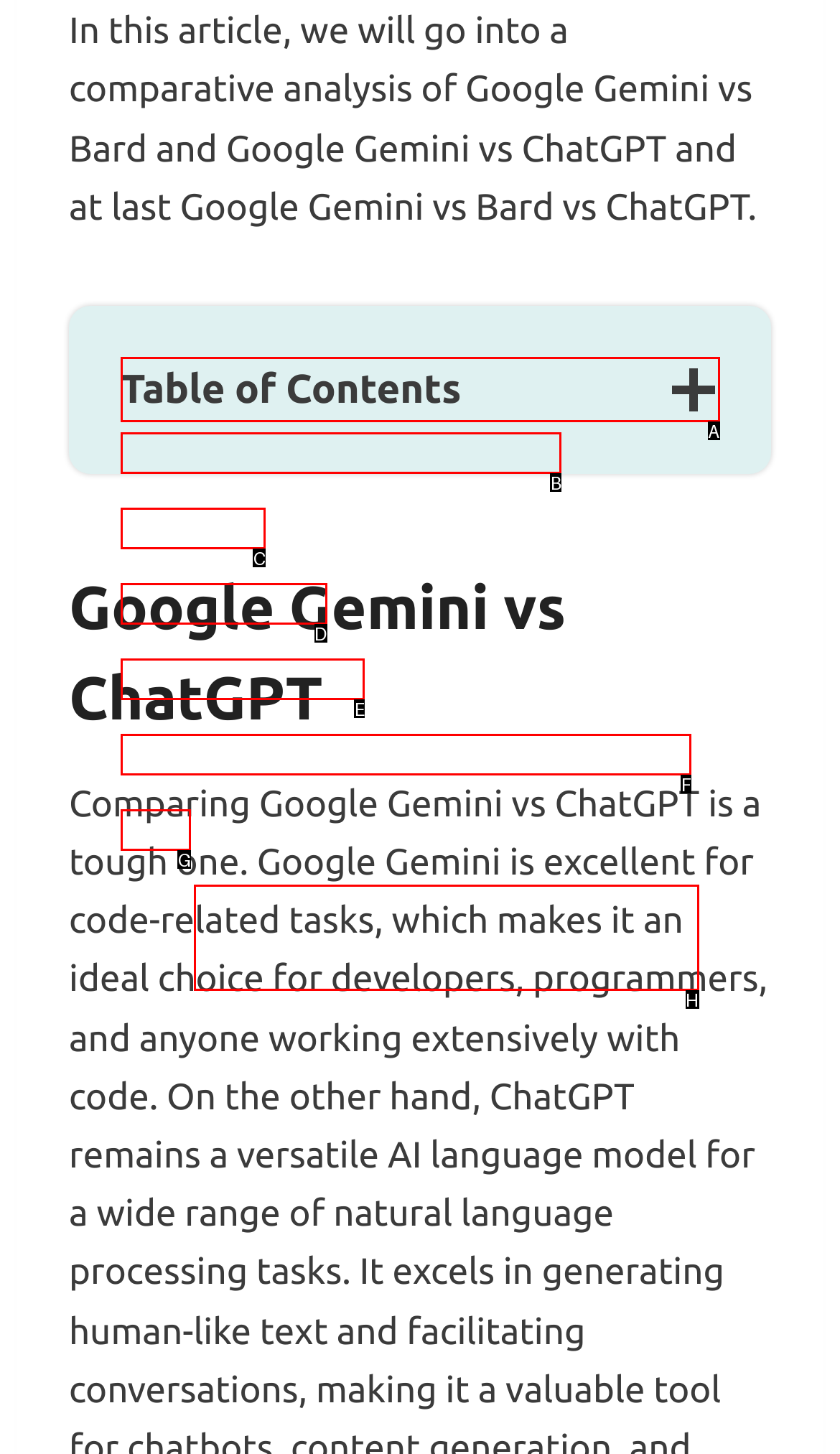Based on the given description: Table of Contents, identify the correct option and provide the corresponding letter from the given choices directly.

A